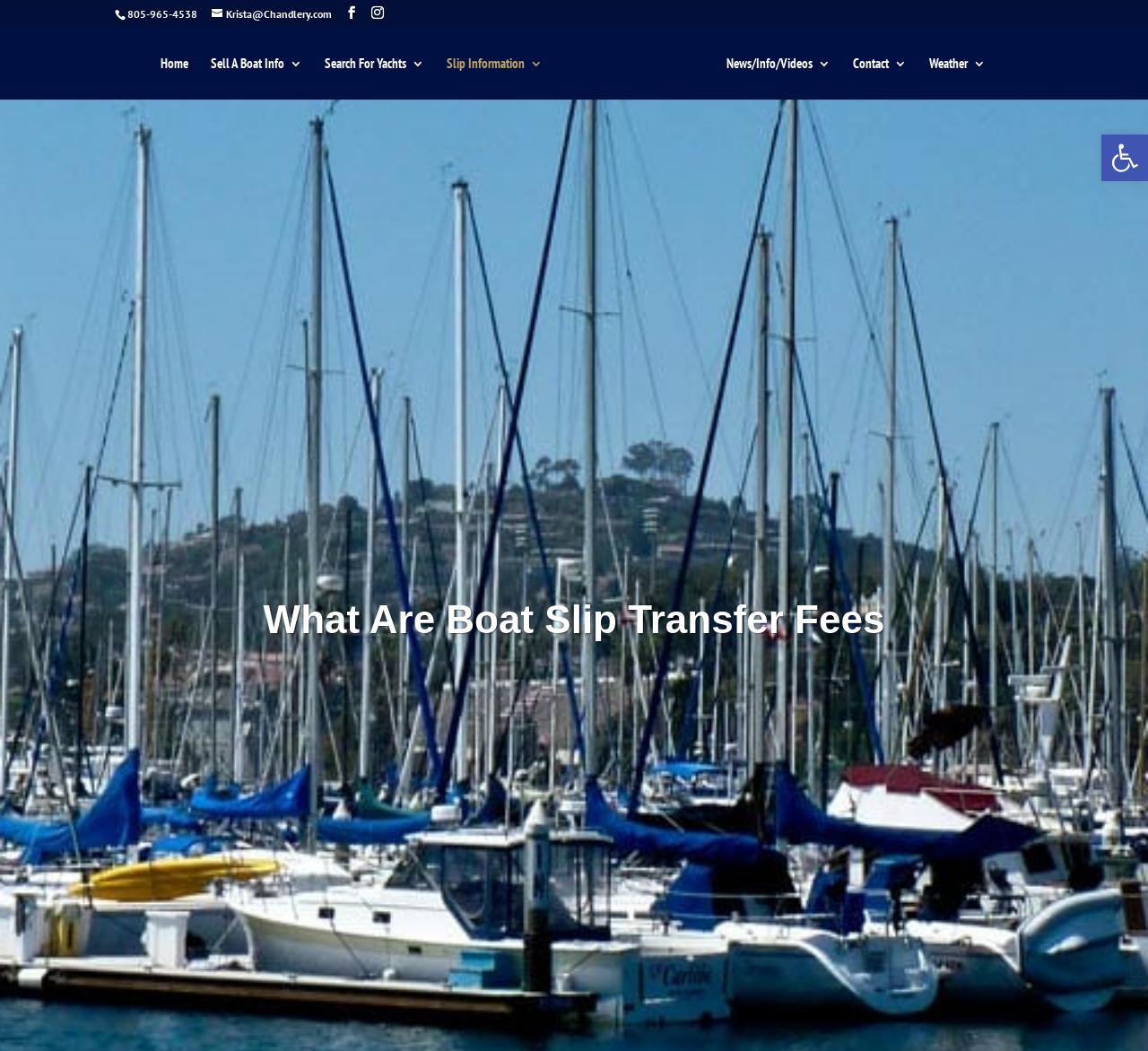Describe all significant elements and features of the webpage.

The webpage is about boat slip transfer fees in Santa Barbara, specifically providing information and a fee schedule calculator. At the top right corner, there is a toolbar with an accessibility tool icon and a link to open it. Below the toolbar, there is a phone number "805-965-4538" and an email address "Krista@Chandlery.com" on the top left side. 

On the top navigation bar, there are several links, including "Home", "Sell A Boat Info 3", "Search For Yachts 3", "Slip Information 3", "Chandlery Yacht Sales Santa Barbara", "News/Info/Videos 3", "Contact 3", and "Weather 3", arranged from left to right. 

The main content of the webpage is headed by a title "What Are Boat Slip Transfer Fees" located near the top center of the page.